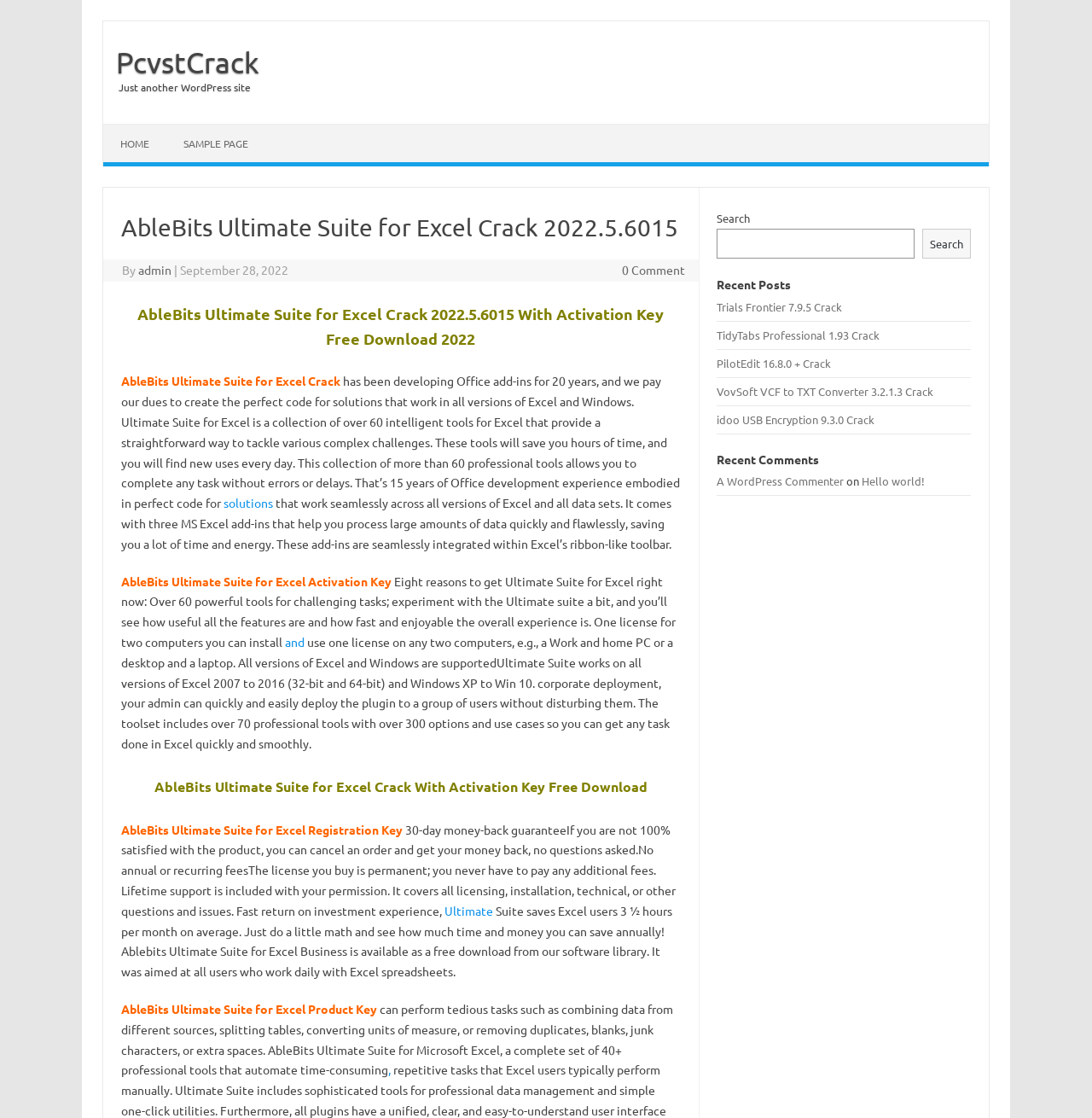Identify the bounding box coordinates of the region that needs to be clicked to carry out this instruction: "Search for something". Provide these coordinates as four float numbers ranging from 0 to 1, i.e., [left, top, right, bottom].

[0.657, 0.205, 0.838, 0.232]